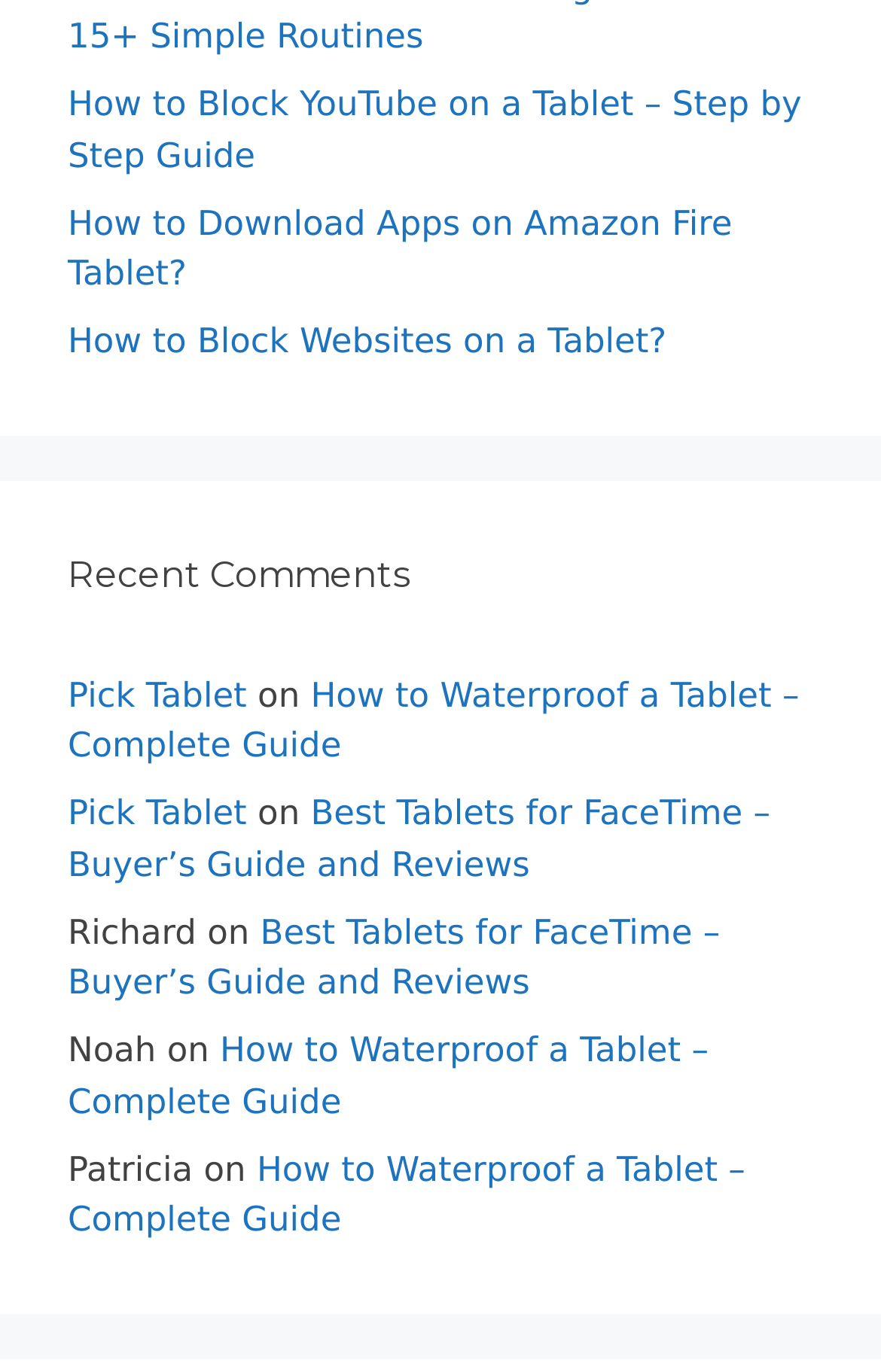Pinpoint the bounding box coordinates of the element you need to click to execute the following instruction: "View 'Recent Comments'". The bounding box should be represented by four float numbers between 0 and 1, in the format [left, top, right, bottom].

[0.077, 0.399, 0.923, 0.439]